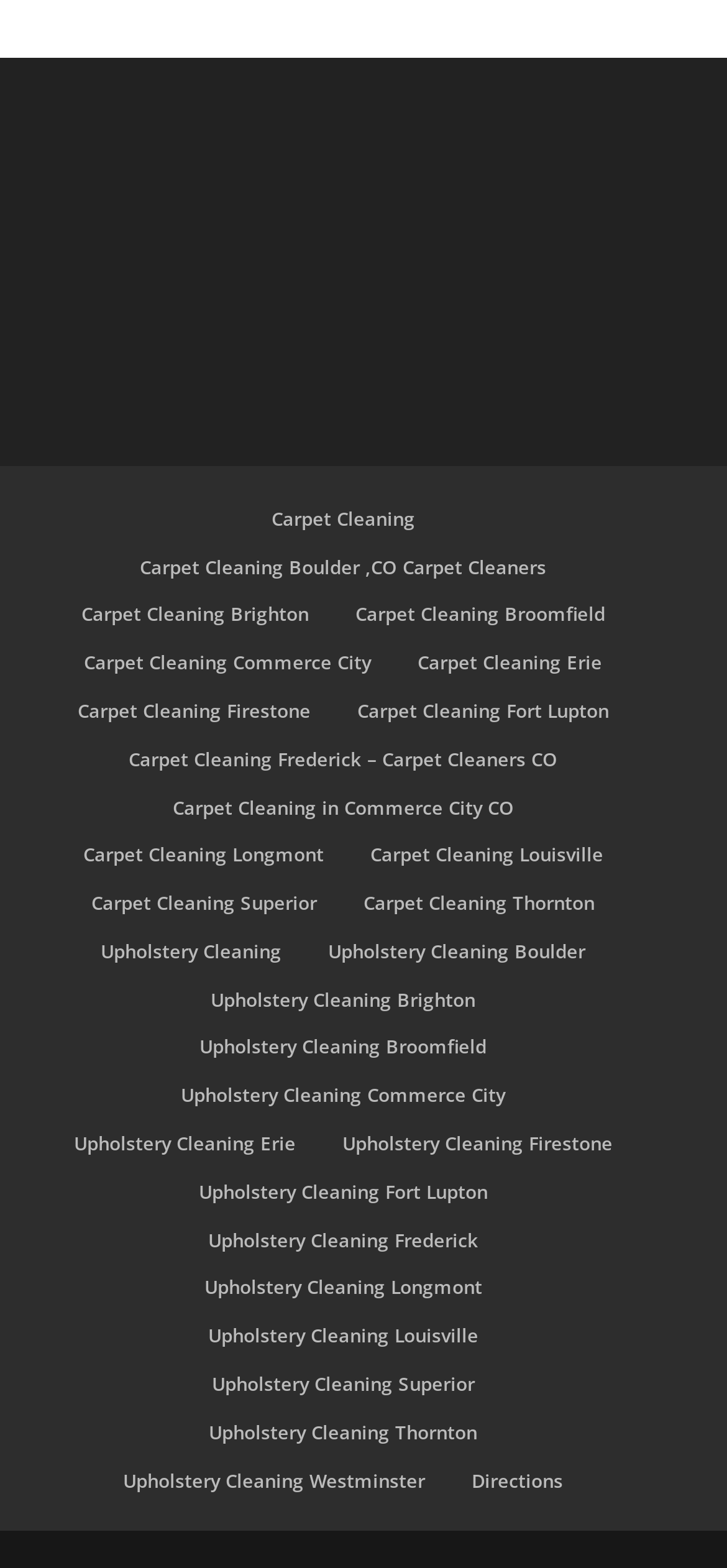What is the first carpet cleaning location?
Use the image to answer the question with a single word or phrase.

Carpet Cleaning